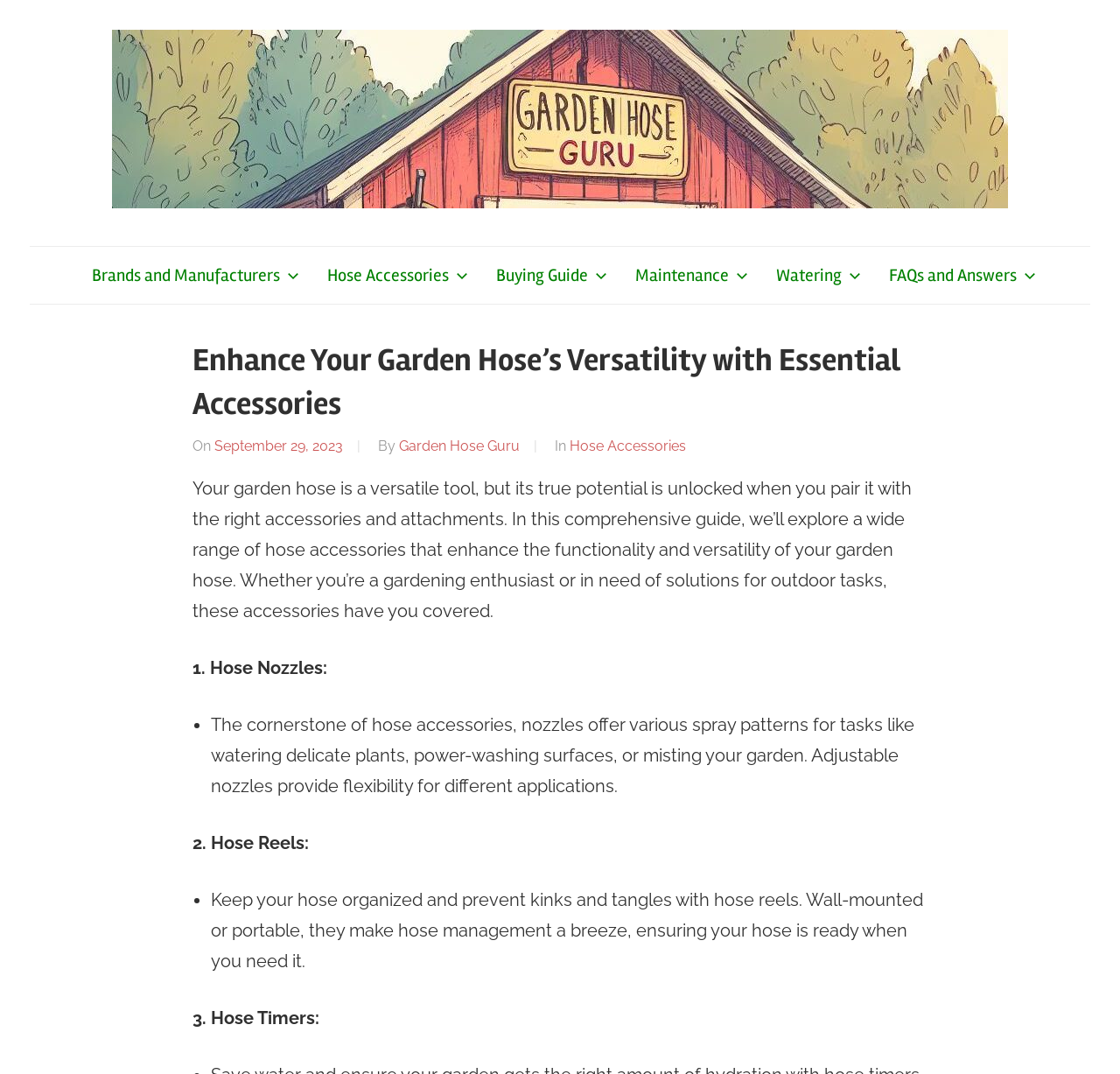Who wrote the article?
Kindly offer a detailed explanation using the data available in the image.

The author of the article is not explicitly stated, but it can be inferred that it was written by 'Garden Hose Guru' since it is mentioned as the author at the top of the article, along with the date 'September 29, 2023'.